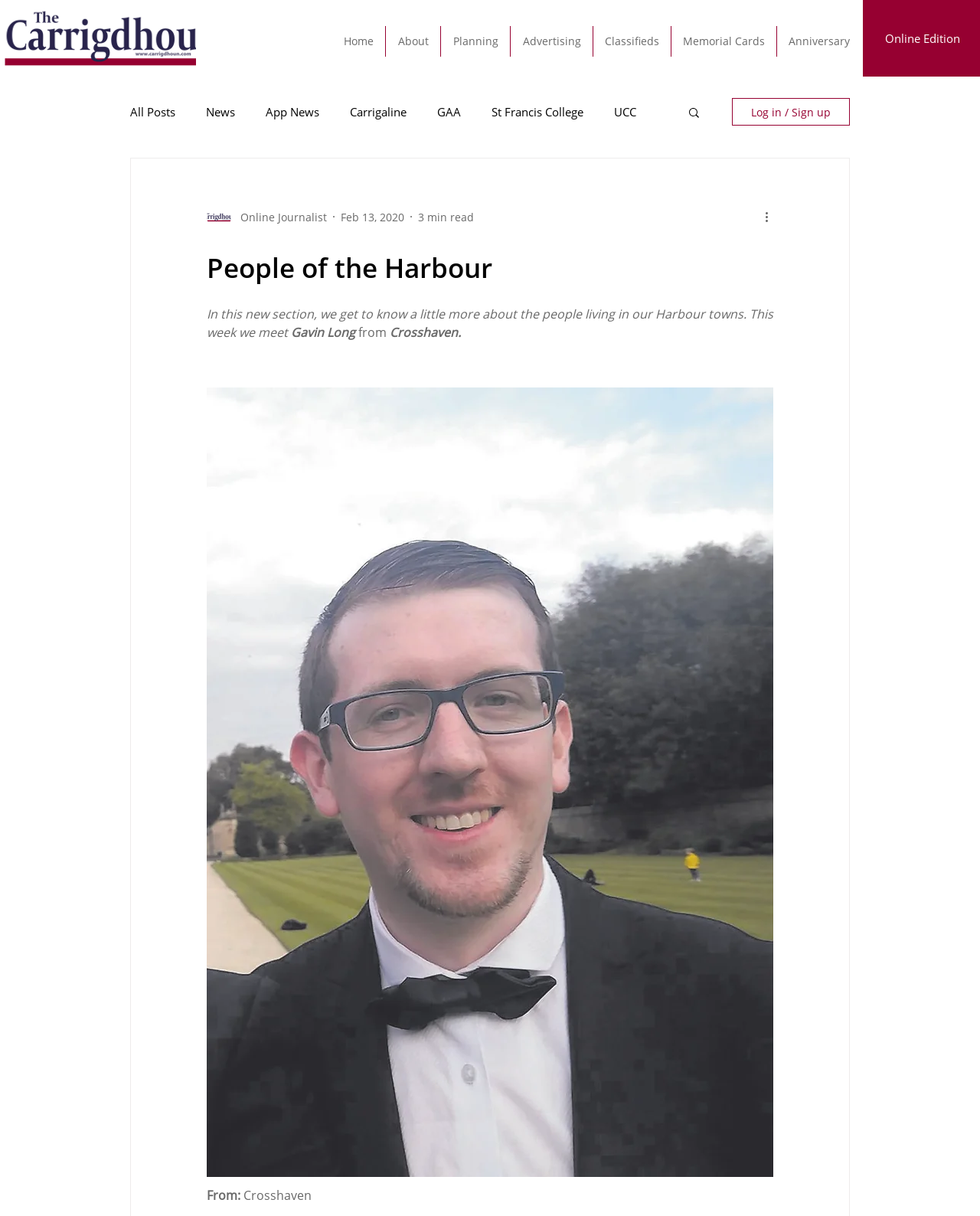Describe the entire webpage, focusing on both content and design.

The webpage is about a local news website, specifically a section called "People of the Harbour". At the top left corner, there is a logo of "Carrigdhoun" and a tagline "Serving the best in South Cork News ProudToBeLocal". Below the logo, there is a navigation menu with links to different sections of the website, including "Home", "About", "Planning", and more.

On the top right corner, there is a search button and a login/signup button. Below the navigation menu, there is a secondary navigation menu with links to different categories of news, such as "News", "App News", "Carrigaline", and more.

The main content of the webpage is an article about a person named Gavin Long from Crosshaven, as part of the "People of the Harbour" section. The article has a heading and a brief introduction, followed by a paragraph of text. There is also a button to read more and a section with the author's information, including a photo and a brief description.

At the bottom of the webpage, there is a section with links to other articles and news categories. The overall layout is organized, with clear headings and concise text, making it easy to navigate and read.